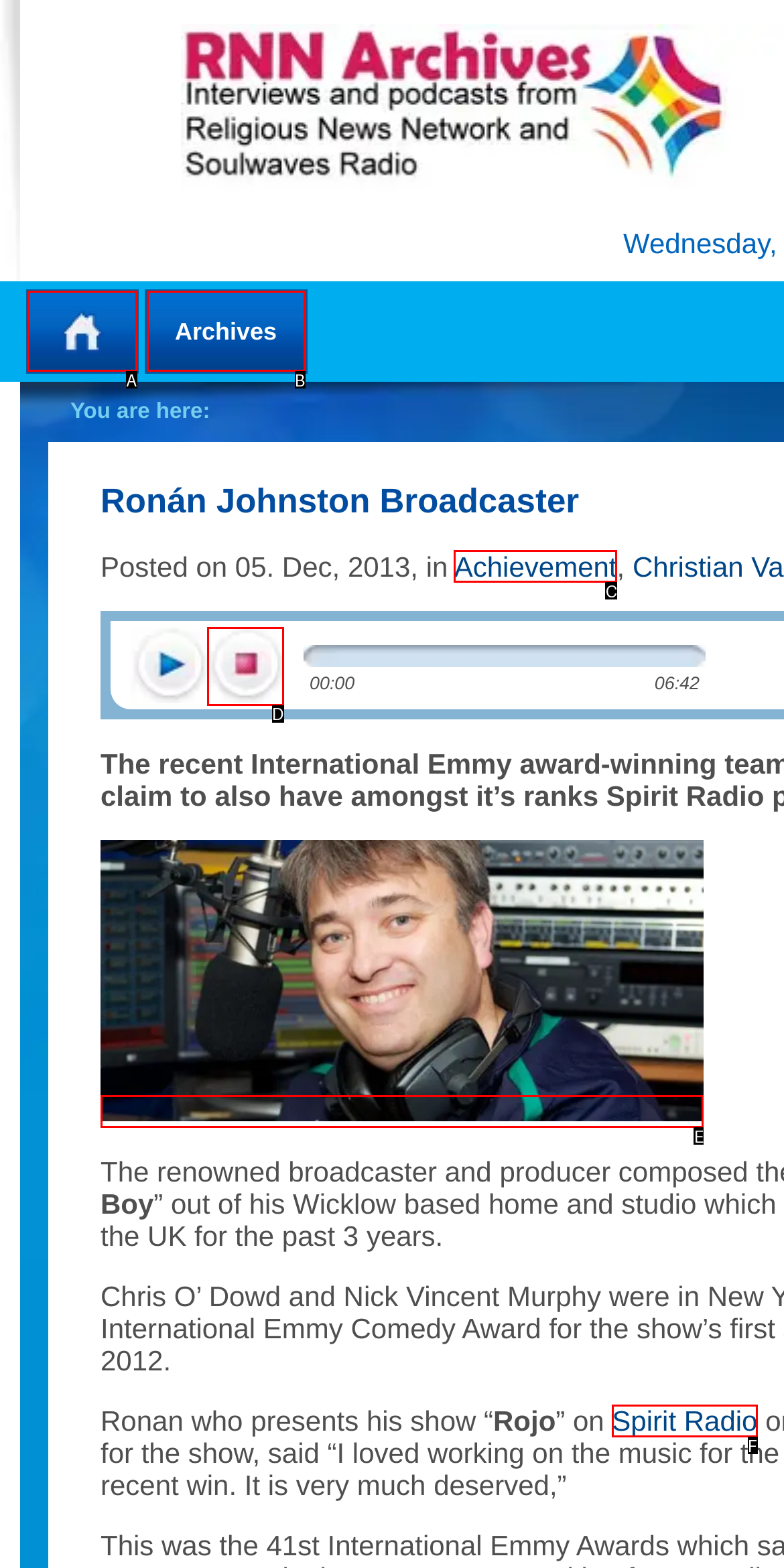Select the HTML element that matches the description: Spirit Radio. Provide the letter of the chosen option as your answer.

F